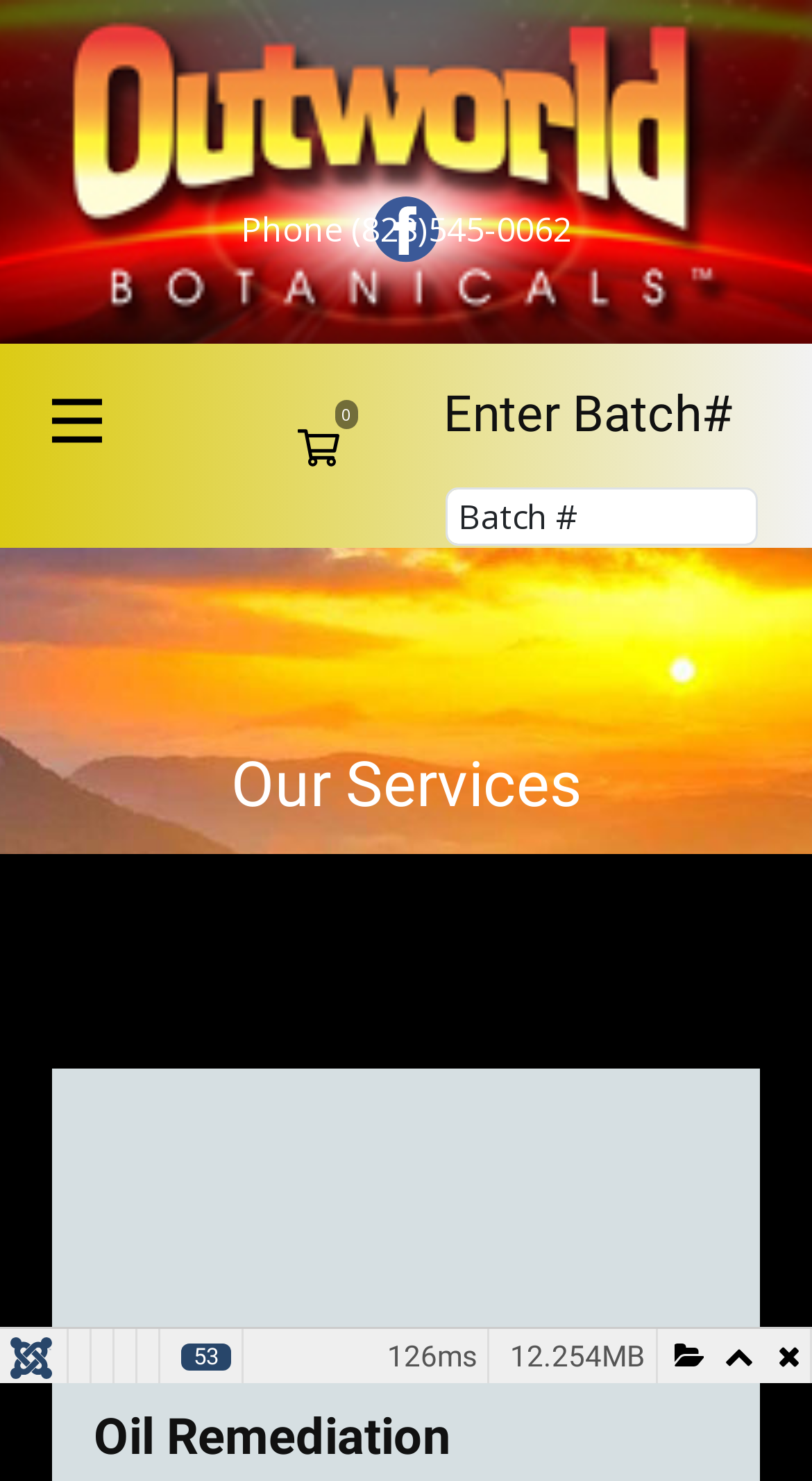Using the information in the image, could you please answer the following question in detail:
What is the second heading on the page?

I looked at the heading elements and found that the second heading is 'Oil Remediation'.